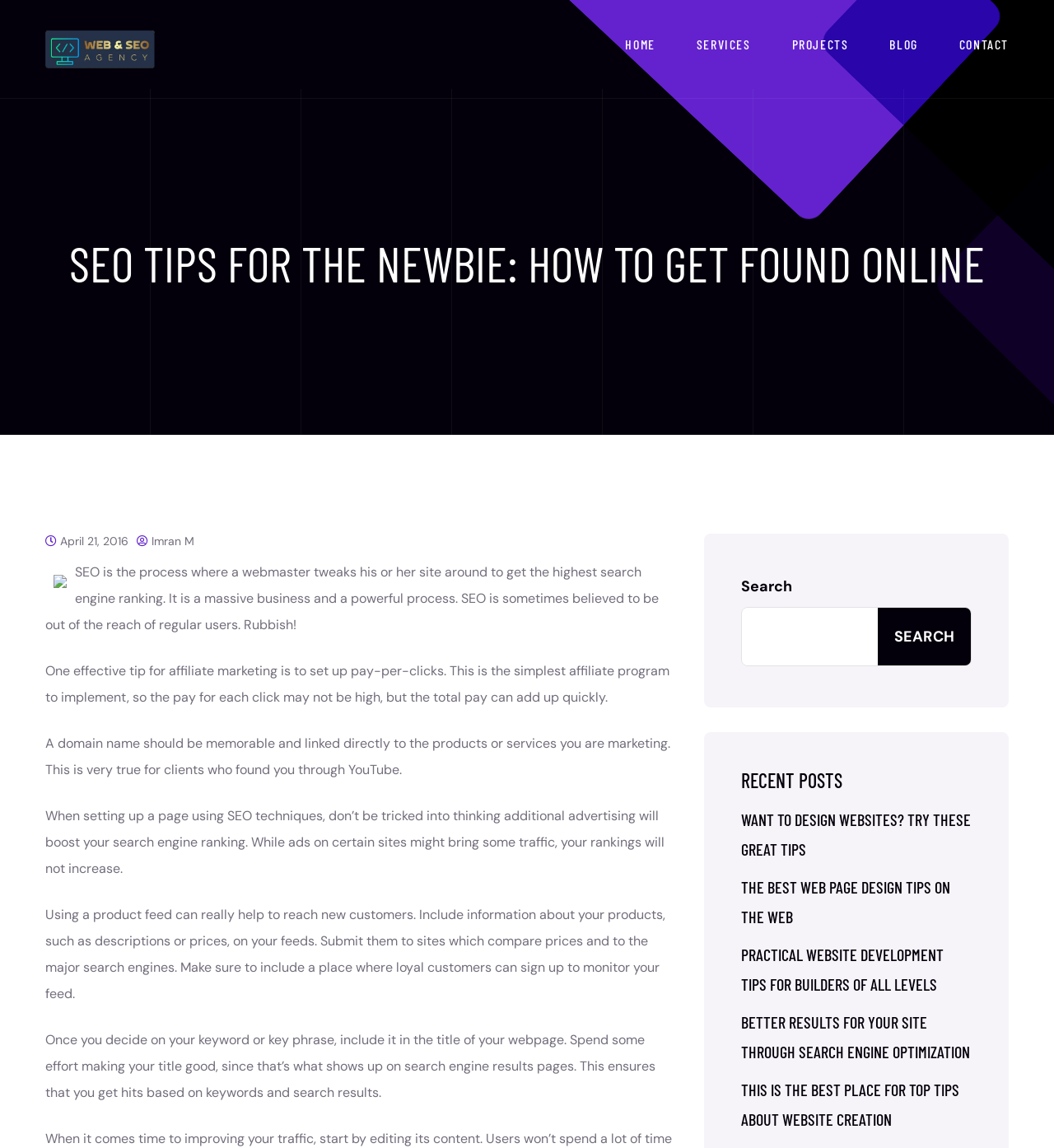Please respond in a single word or phrase: 
What is the purpose of the search box?

To search the website